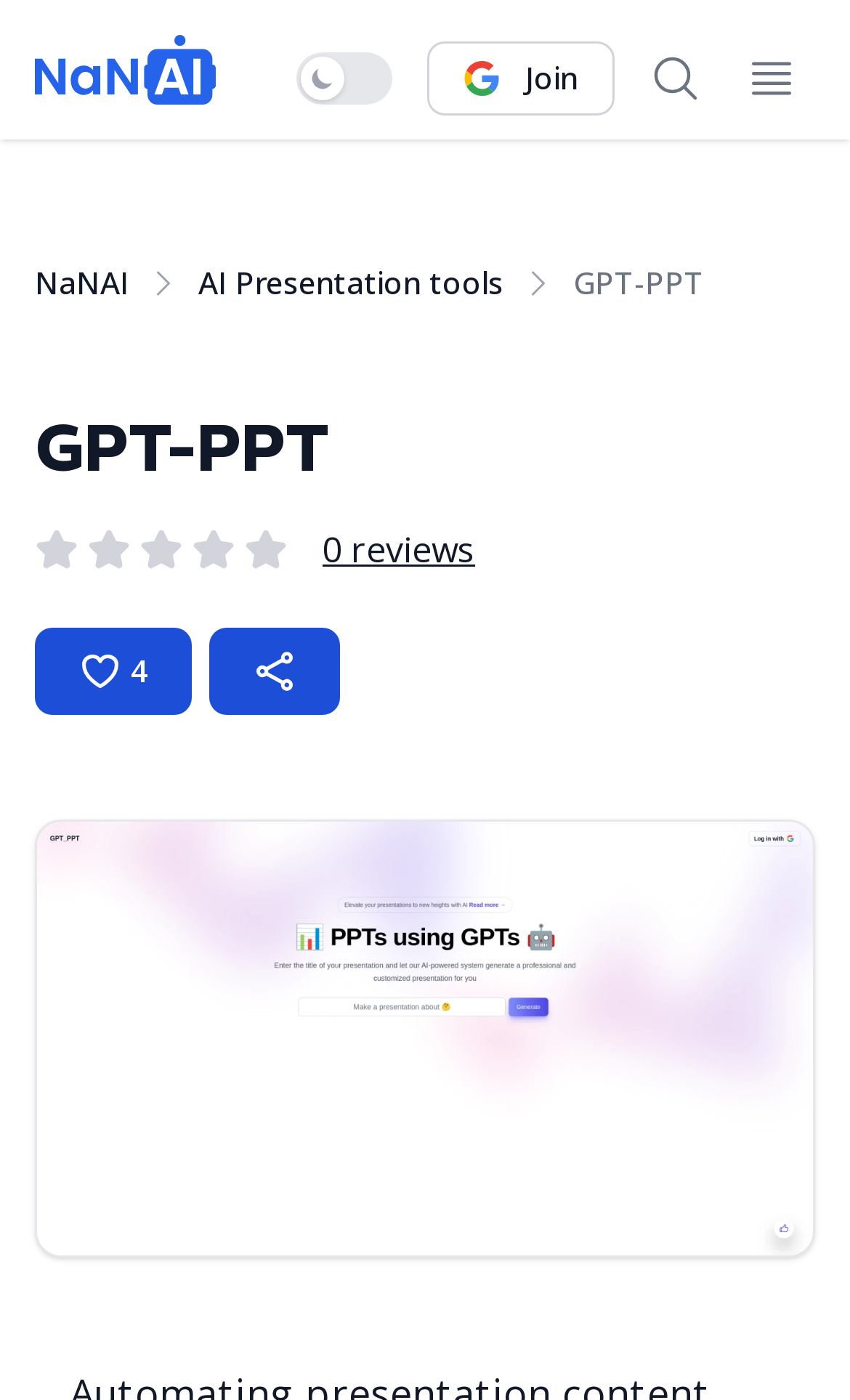Given the element description "NaNAI", identify the bounding box of the corresponding UI element.

[0.041, 0.025, 0.254, 0.075]